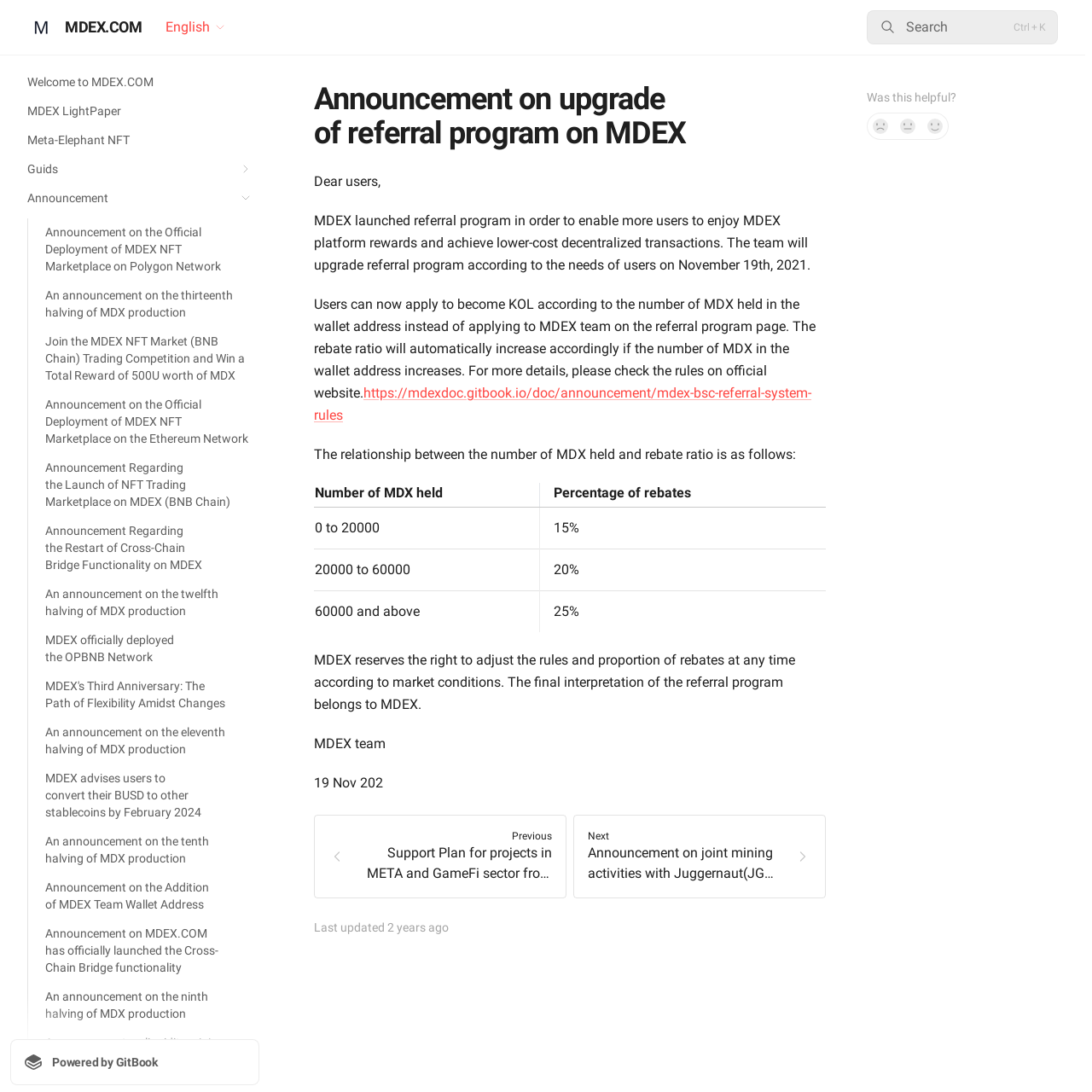Locate the bounding box coordinates of the area where you should click to accomplish the instruction: "Click the O'Regan's Athenry Logo".

None